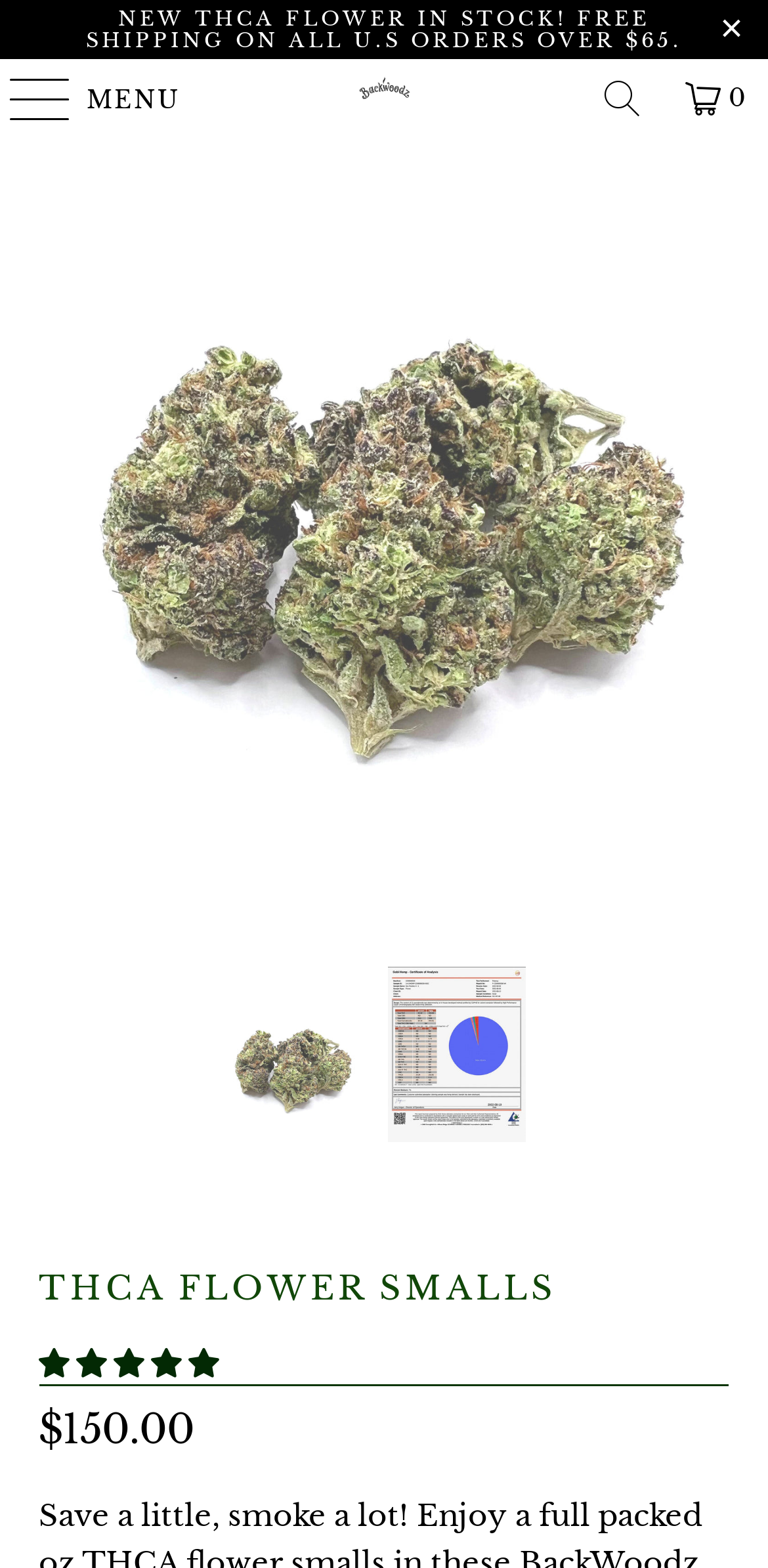Explain the webpage in detail.

The webpage is about THCA flower smalls from BackWoodz Cartel Cannabis. At the top left, there is a "NEW" label, followed by a link to "THCA FLOWER" and a notification that says "IN STOCK! FREE SHIPPING ON ALL U.S ORDERS OVER $65." 

Below this, there is a "MENU" option on the left and a link to "BW LLC" on the right, accompanied by a small image of the BW LLC logo. Next to the logo, there are two icons, one representing a shopping cart and the other representing a heart.

The main content of the page is a product showcase, with a large image of the THCA flower smalls product taking up most of the screen. The product name "THCA Flower Smalls - BackWoodz" is written above the image, and there are "Previous" and "Next" buttons on either side, each accompanied by a small arrow icon.

Above the product image, there is a heading that says "THCA FLOWER SMALLS". Below the image, there is a rating button with 4.90 stars, and a price tag of $150.00.